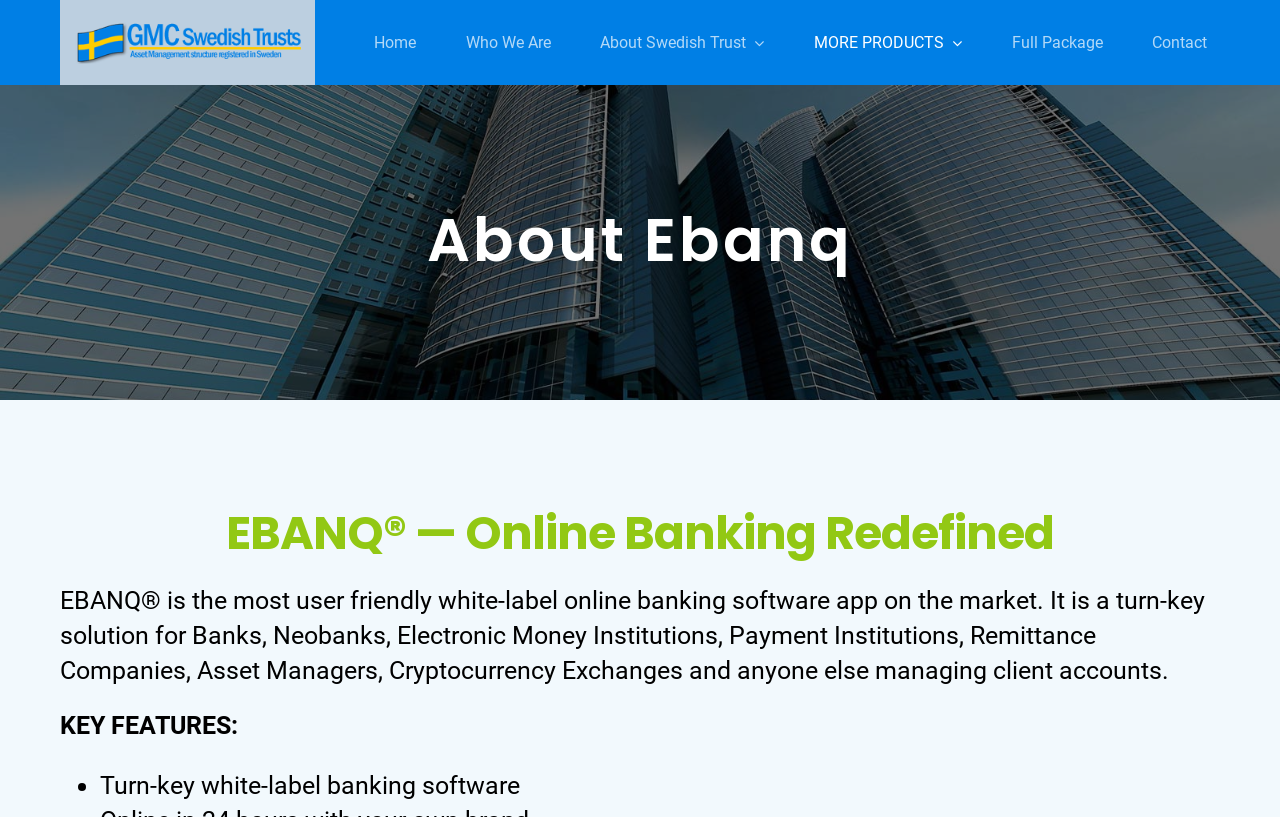What is the name of the online banking software?
Use the image to give a comprehensive and detailed response to the question.

The webpage has a heading 'EBANQ® — Online Banking Redefined' and a static text 'EBANQ® is the most user friendly white-label online banking software app on the market.' which indicates that EBANQ is the name of the online banking software.